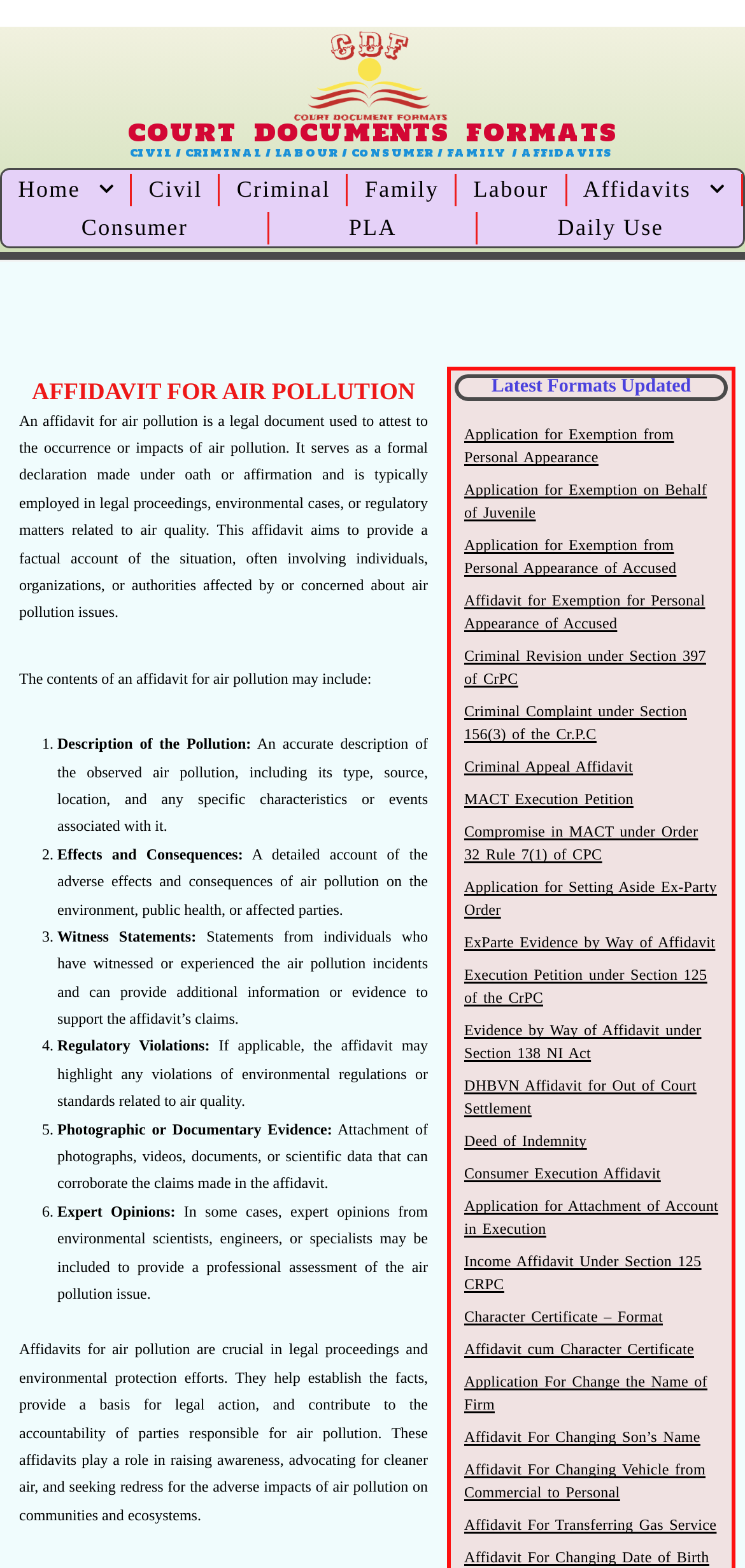Please locate the bounding box coordinates of the element that needs to be clicked to achieve the following instruction: "Click the 'Home' link". The coordinates should be four float numbers between 0 and 1, i.e., [left, top, right, bottom].

[0.003, 0.109, 0.175, 0.133]